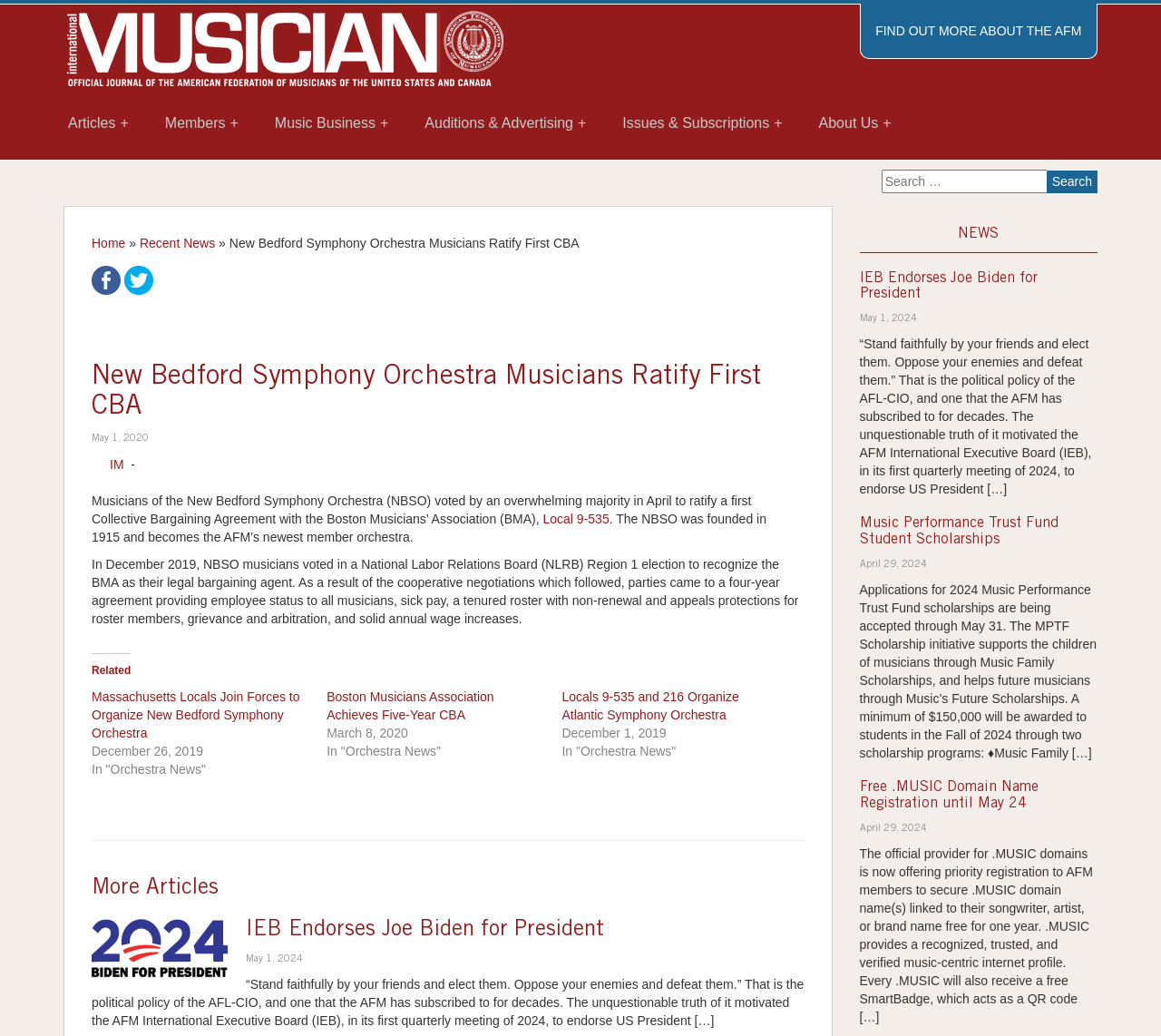Please provide the bounding box coordinates for the UI element as described: "<img alt="Tweet" src="/wp-content/uploads/2016/09/Twitter.png" data-eio="l">". The coordinates must be four floats between 0 and 1, represented as [left, top, right, bottom].

[0.107, 0.262, 0.132, 0.276]